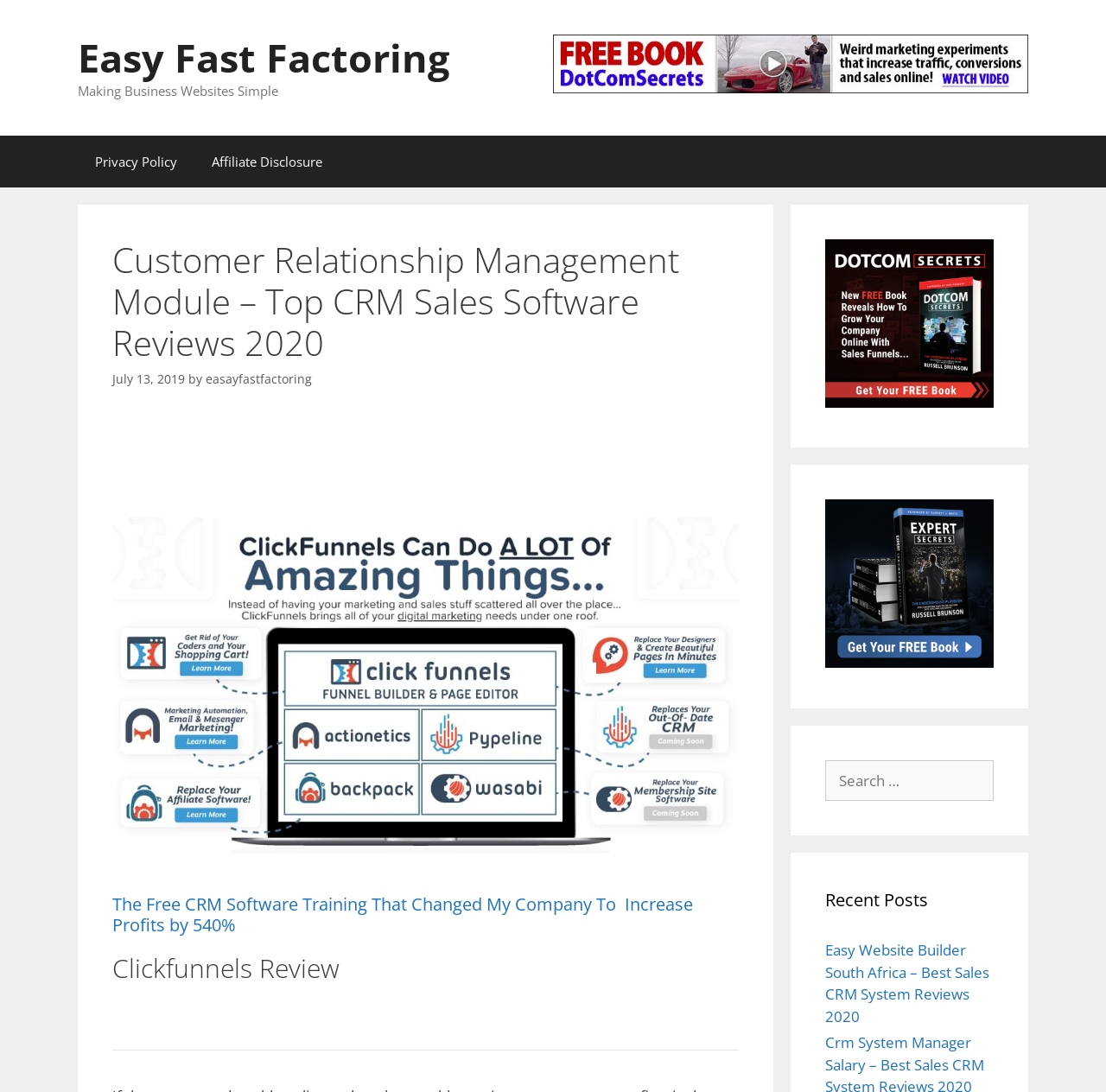Describe the webpage meticulously, covering all significant aspects.

The webpage is about Customer Relationship Management (CRM) software, specifically reviewing Clickfunnels and its impact on increasing profits. At the top, there is a banner with a complementary section containing a link to "Dotcom secrets" and an image. Below the banner, there is a navigation menu with links to "Privacy Policy" and "Affiliate Disclosure".

The main content area has a heading that reads "Customer Relationship Management Module – Top CRM Sales Software Reviews 2020" followed by a time stamp indicating the post was published on July 13, 2019. The author's name, "easayfastfactoring", is mentioned below the time stamp.

The main content is divided into sections, each with a heading. The first section is about the CRM software, followed by a section about Clickfunnels, which includes an image. The next section discusses the free CRM software training that increased profits by 540%. There is also a review of Clickfunnels in relation to CRM.

On the right side of the page, there are three complementary sections. The first section contains a link, the second section contains another link, and the third section has a search box with a label "Search for:" and a heading "Recent Posts" followed by a link to a recent post titled "Easy Website Builder South Africa – Best Sales CRM System Reviews 2020".